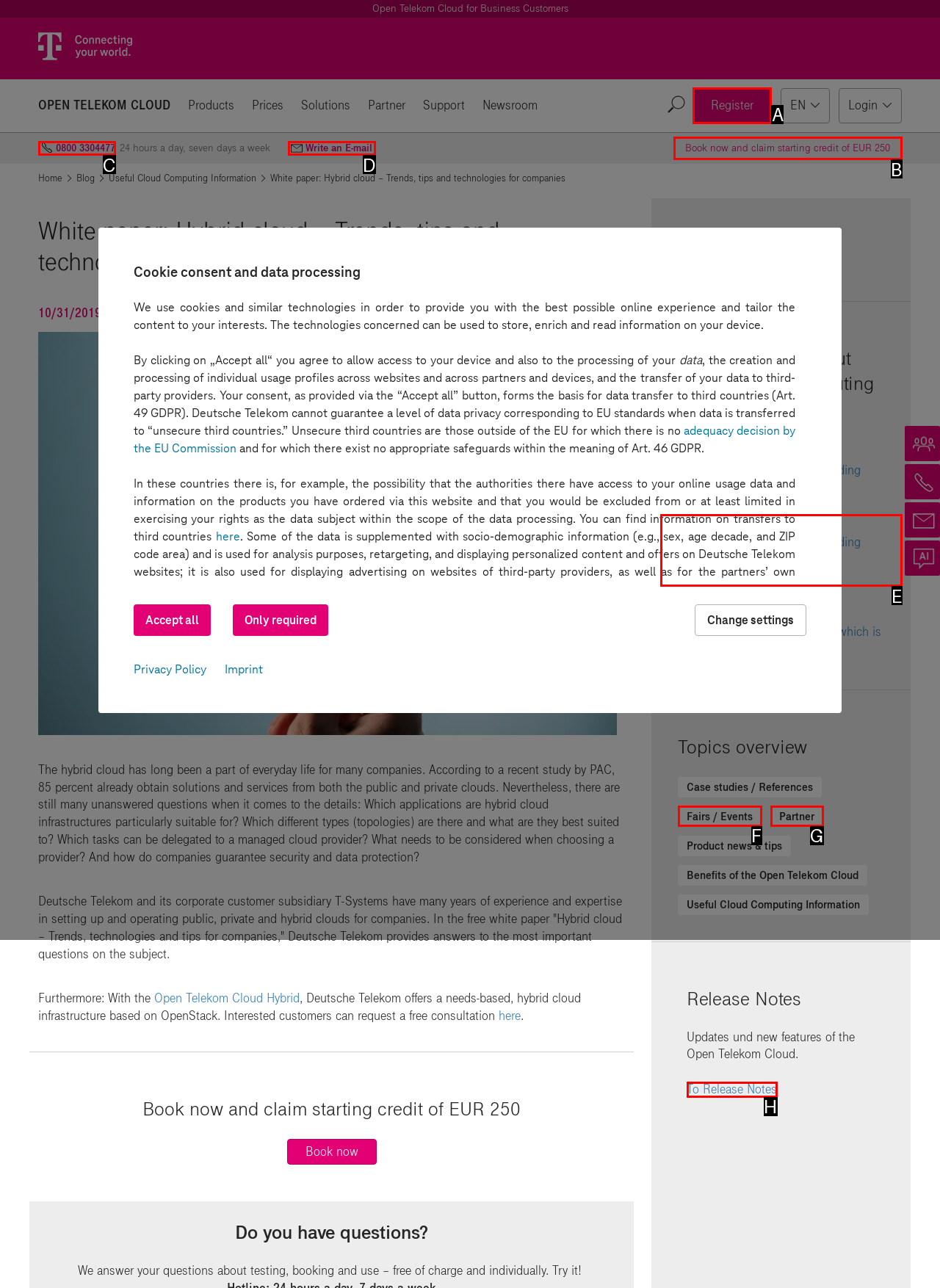Select the UI element that should be clicked to execute the following task: Like or Reblog this post
Provide the letter of the correct choice from the given options.

None